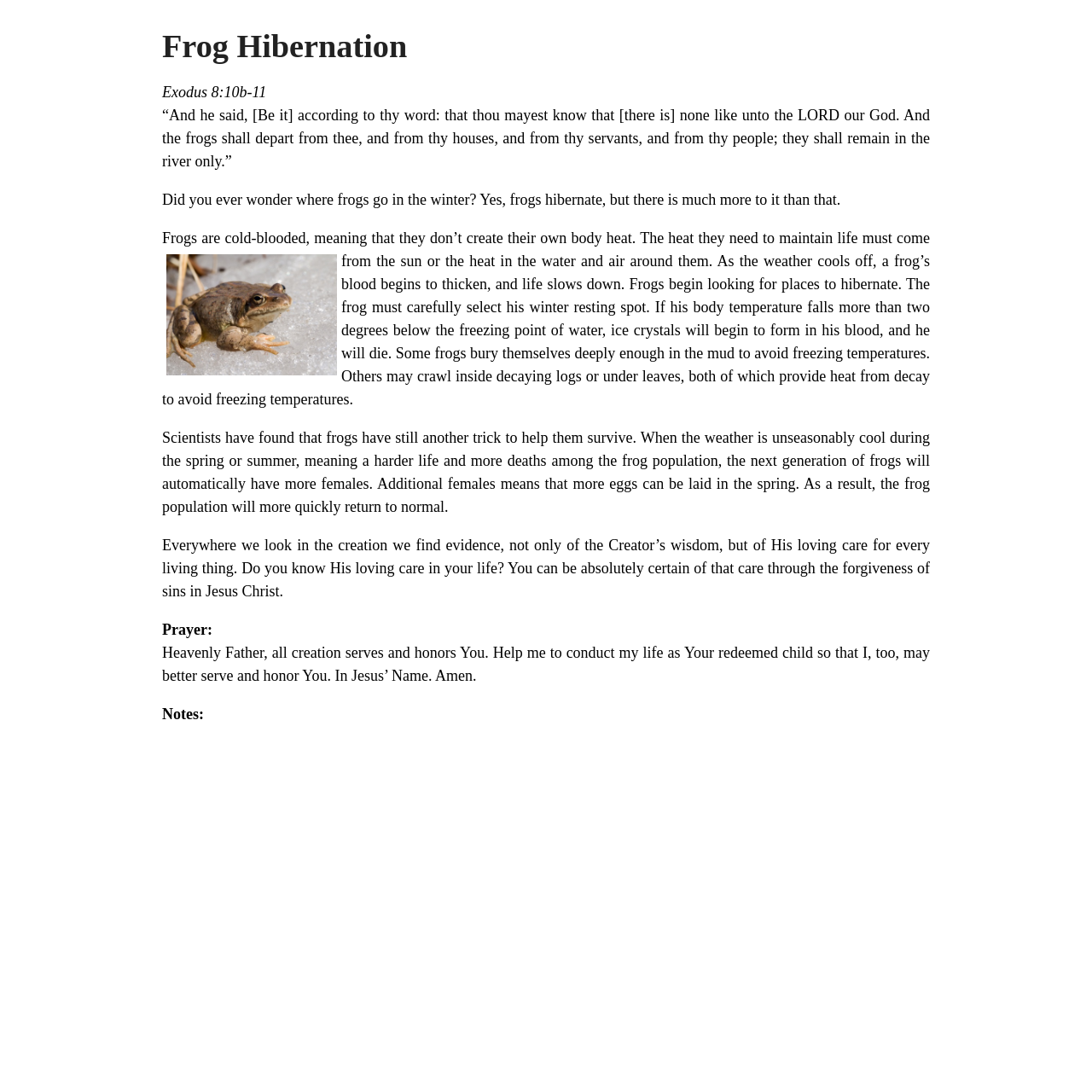Respond to the following question with a brief word or phrase:
Why do frogs look for places to hibernate?

To avoid freezing temperatures